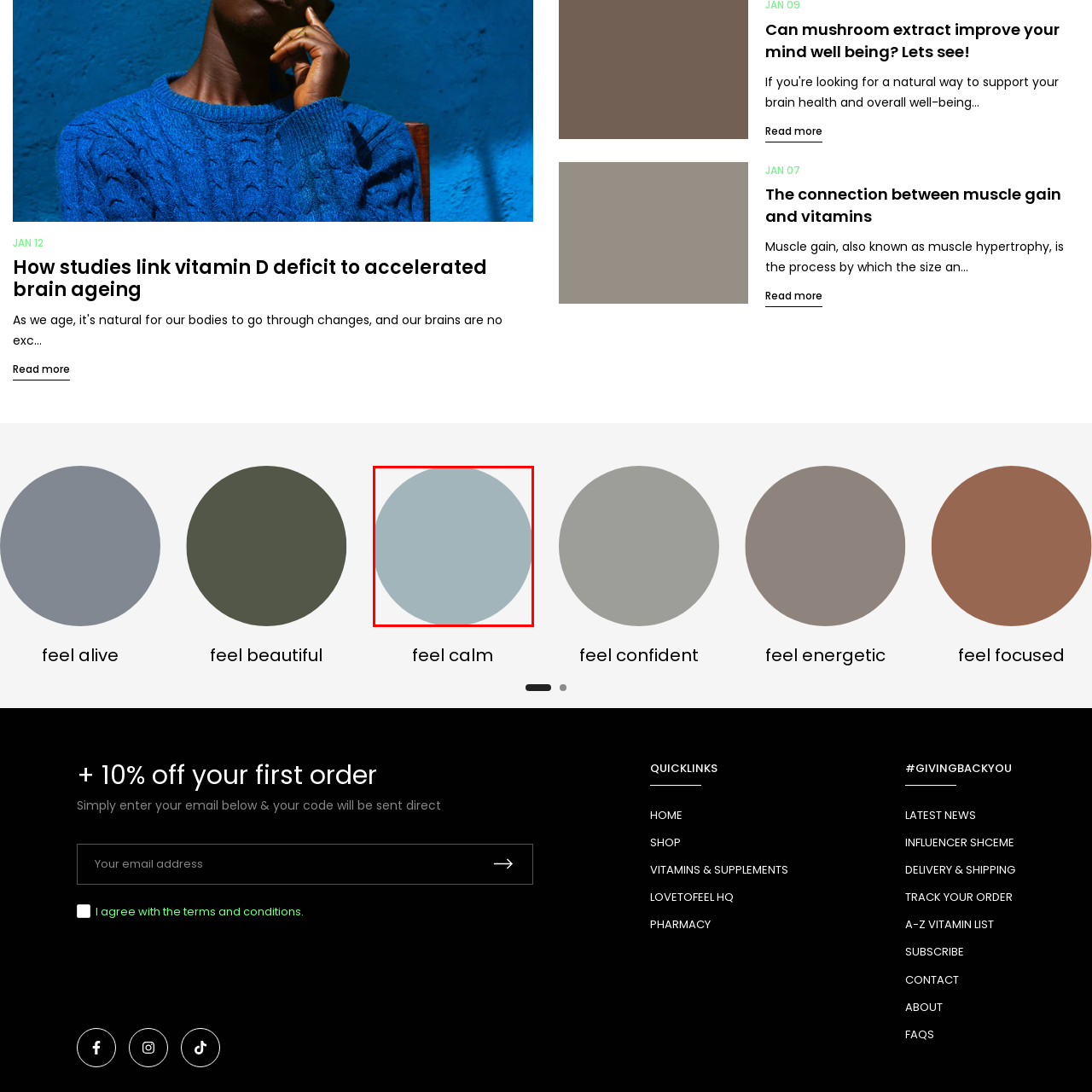Explain comprehensively what is shown in the image marked by the red outline.

The image depicts a soft, circular shape filled with a calm, pastel blue-gray color. This tranquil hue evokes a sense of peace and relaxation, making it suitable for themes related to wellness and mental clarity. It is prominently featured in the context of a section titled "Feel Calm," suggesting a focus on promoting mental well-being and serenity. This visual element complements the associated messaging about finding inner peace and tranquility, engaging the viewer's senses through its soothing monochromatic aesthetics.